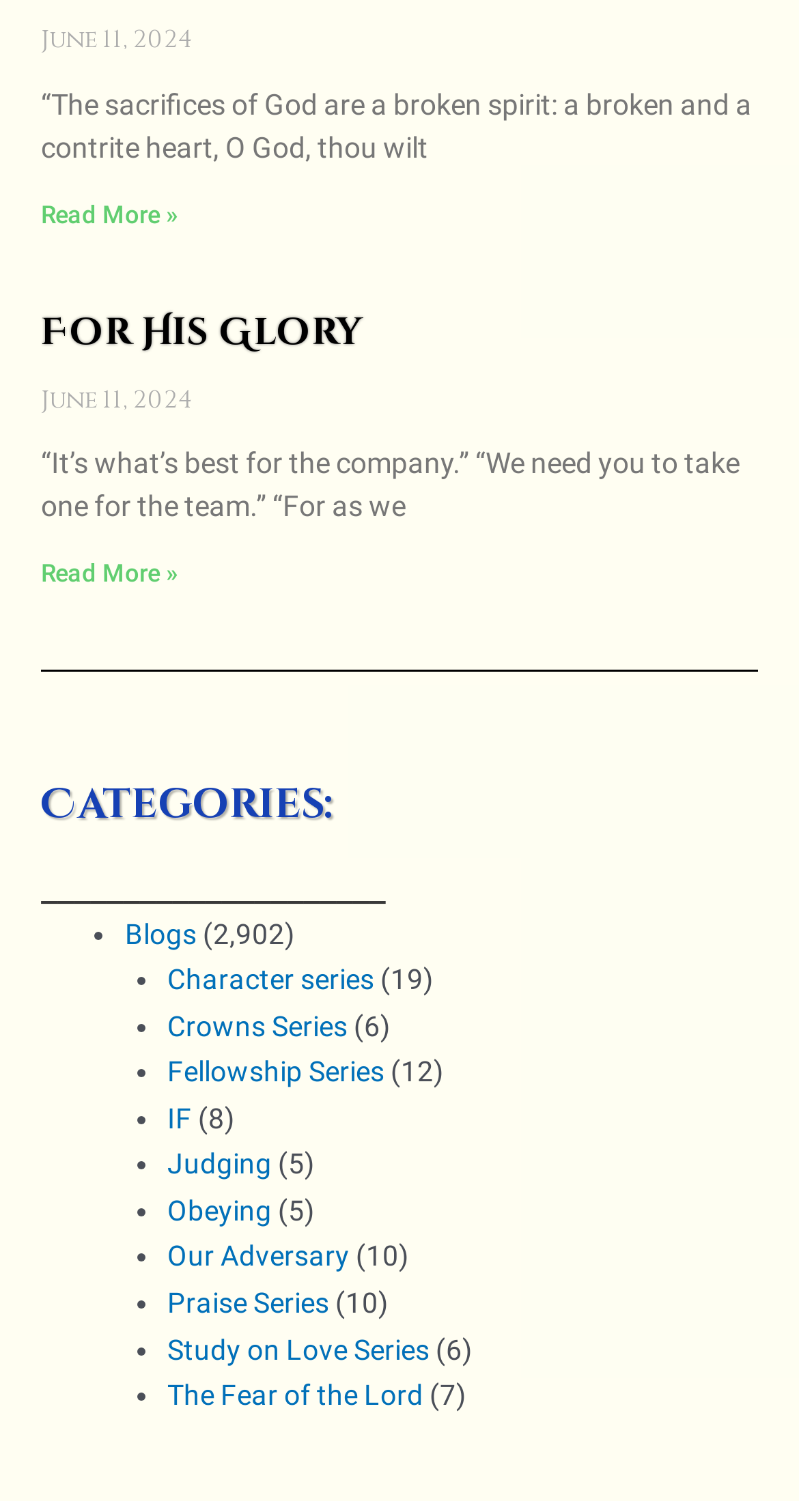Indicate the bounding box coordinates of the clickable region to achieve the following instruction: "Go to For His Glory."

[0.051, 0.203, 0.454, 0.237]